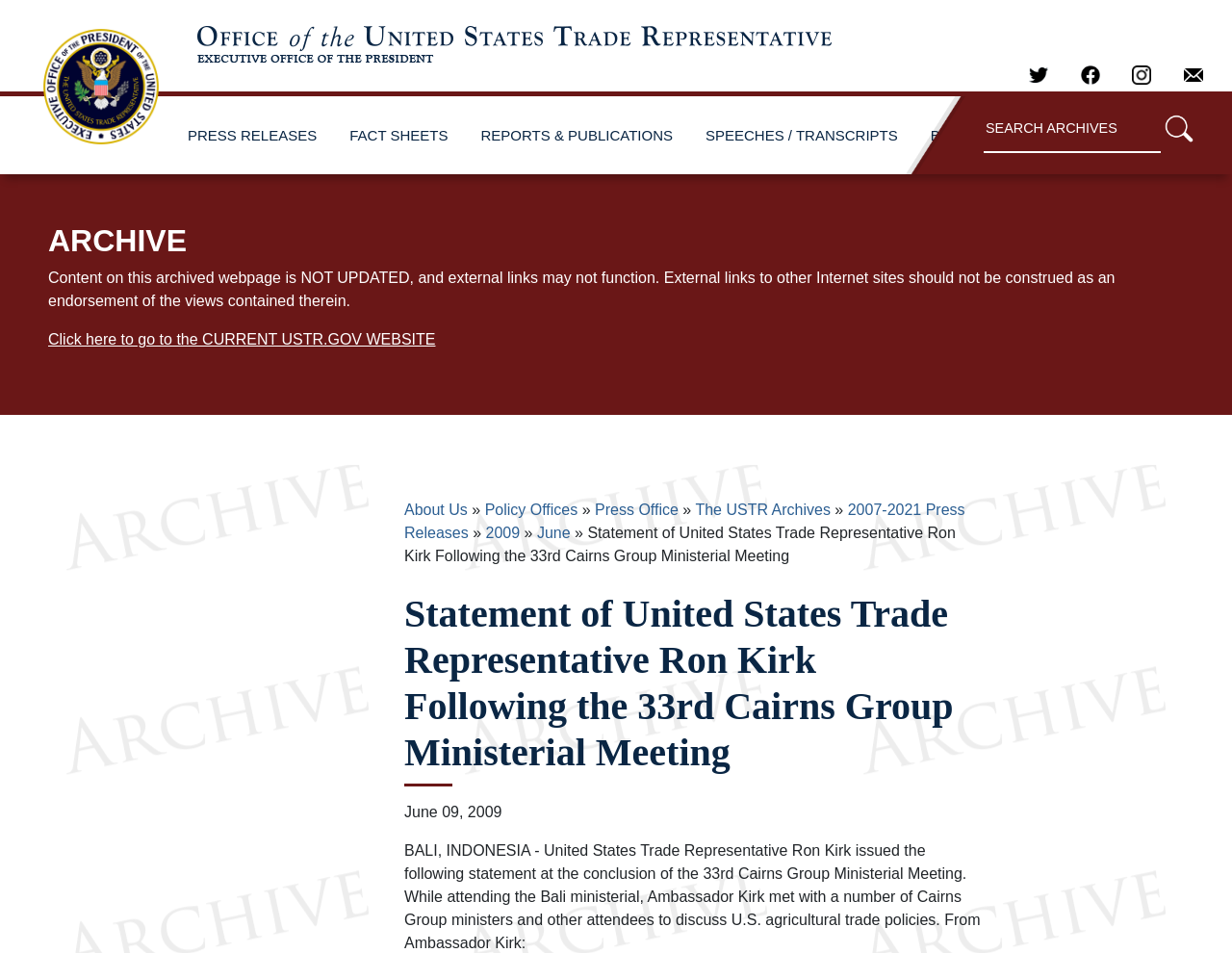Please find the bounding box coordinates for the clickable element needed to perform this instruction: "Read the 2009 press releases".

[0.394, 0.55, 0.422, 0.567]